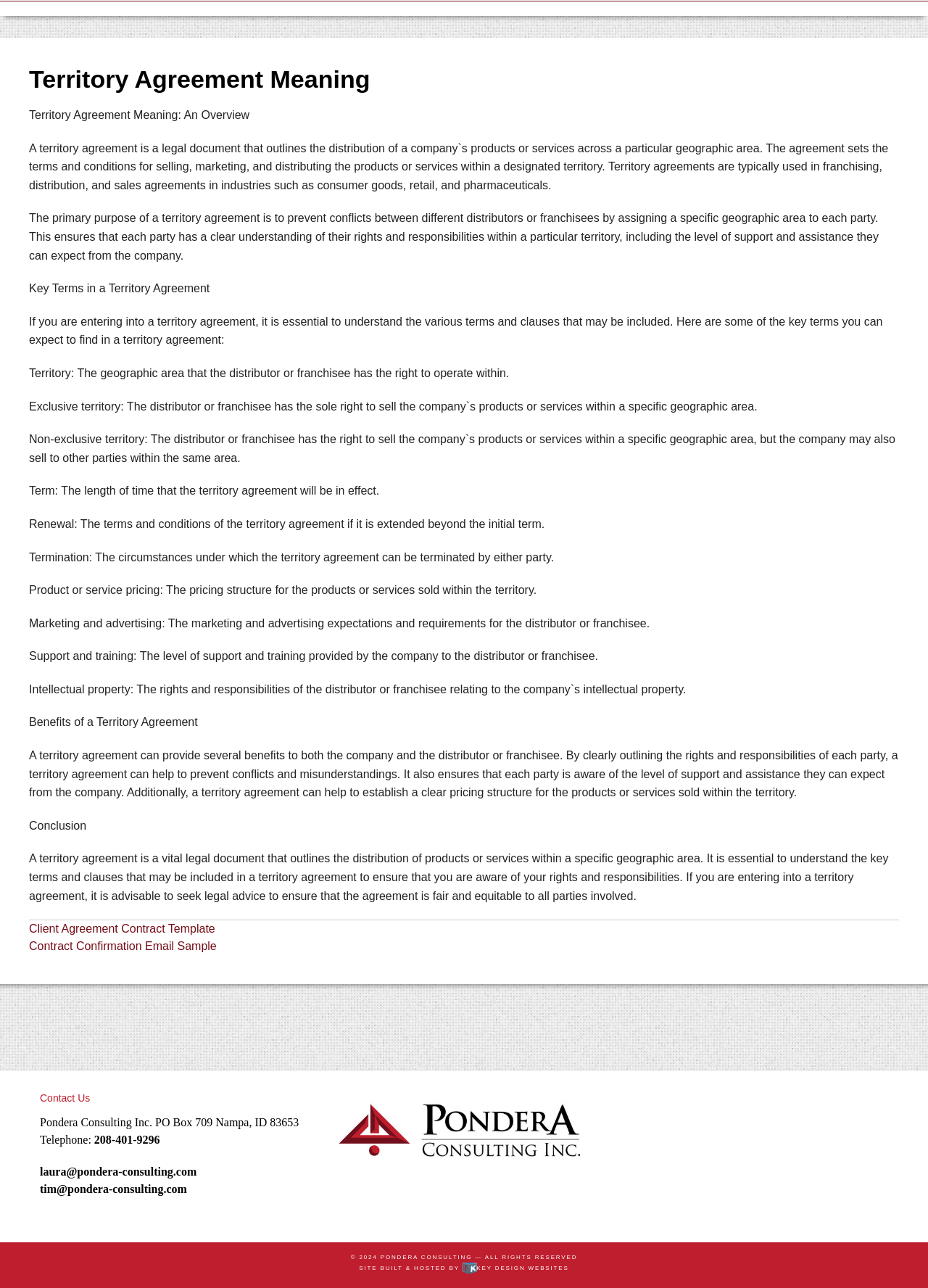Answer the following in one word or a short phrase: 
What is the benefit of a territory agreement?

Prevents conflicts